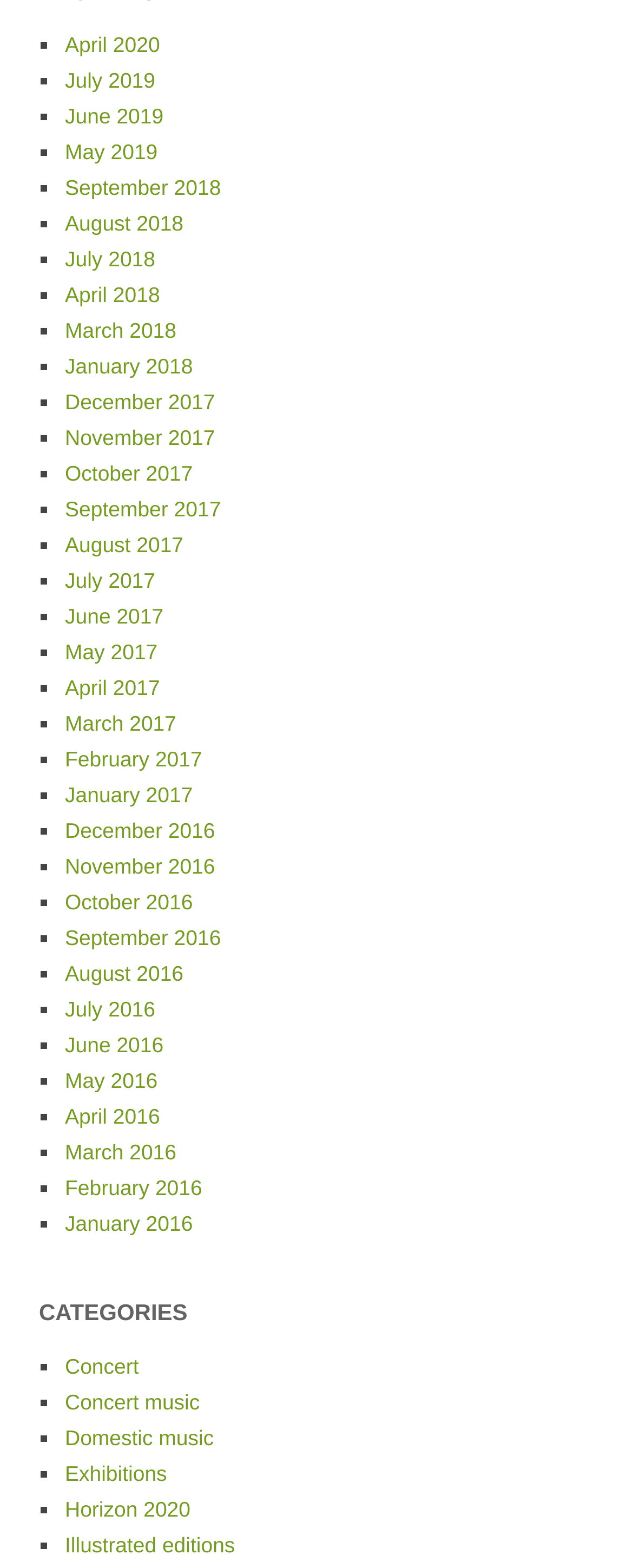Pinpoint the bounding box coordinates for the area that should be clicked to perform the following instruction: "View Concert music".

[0.103, 0.886, 0.316, 0.902]